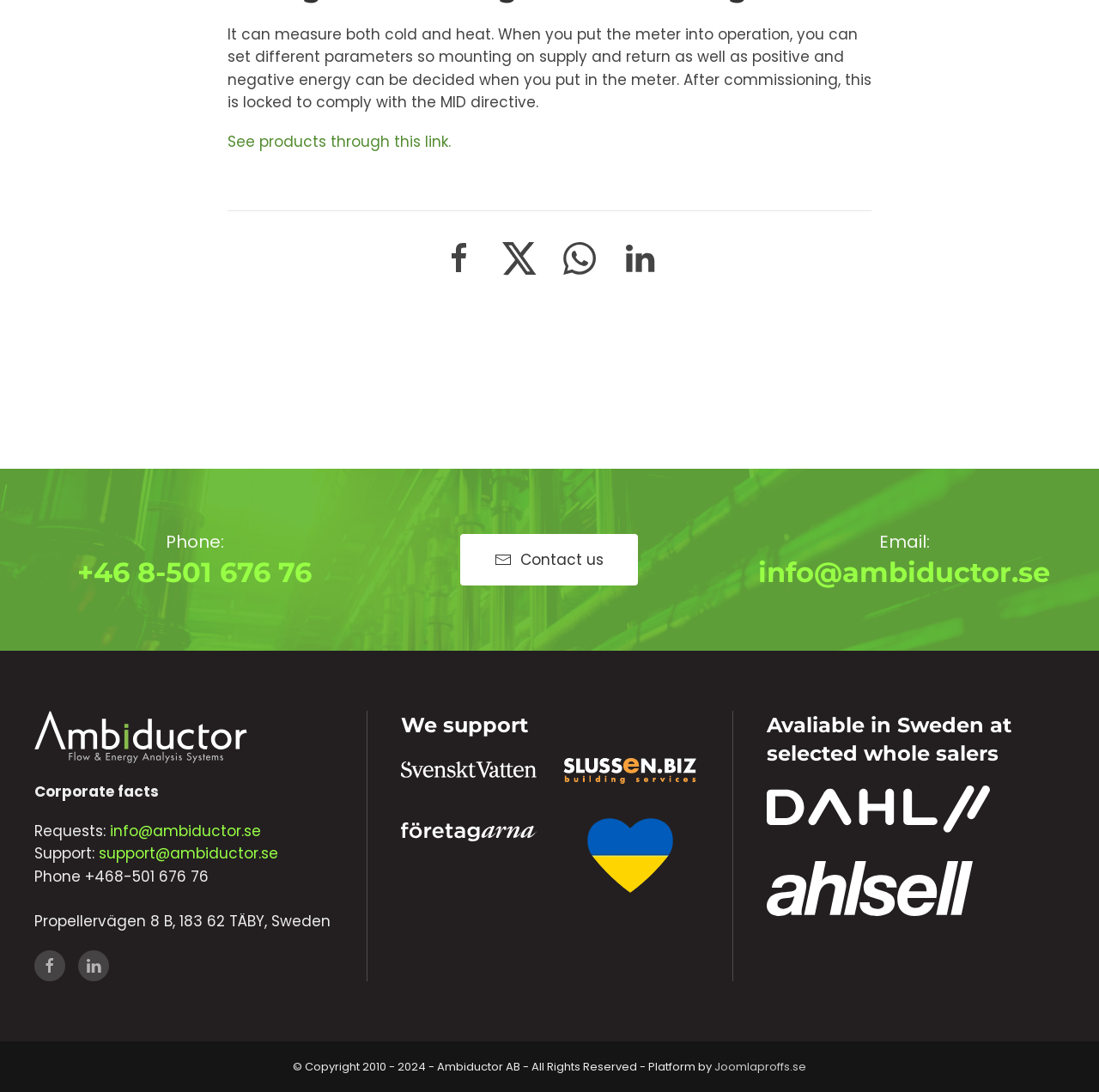How can you share the page?
Kindly answer the question with as much detail as you can.

The webpage provides links to share the page on various social media platforms, including Facebook, Twitter, WhatsApp, and LinkedIn, which are indicated by their respective icons.